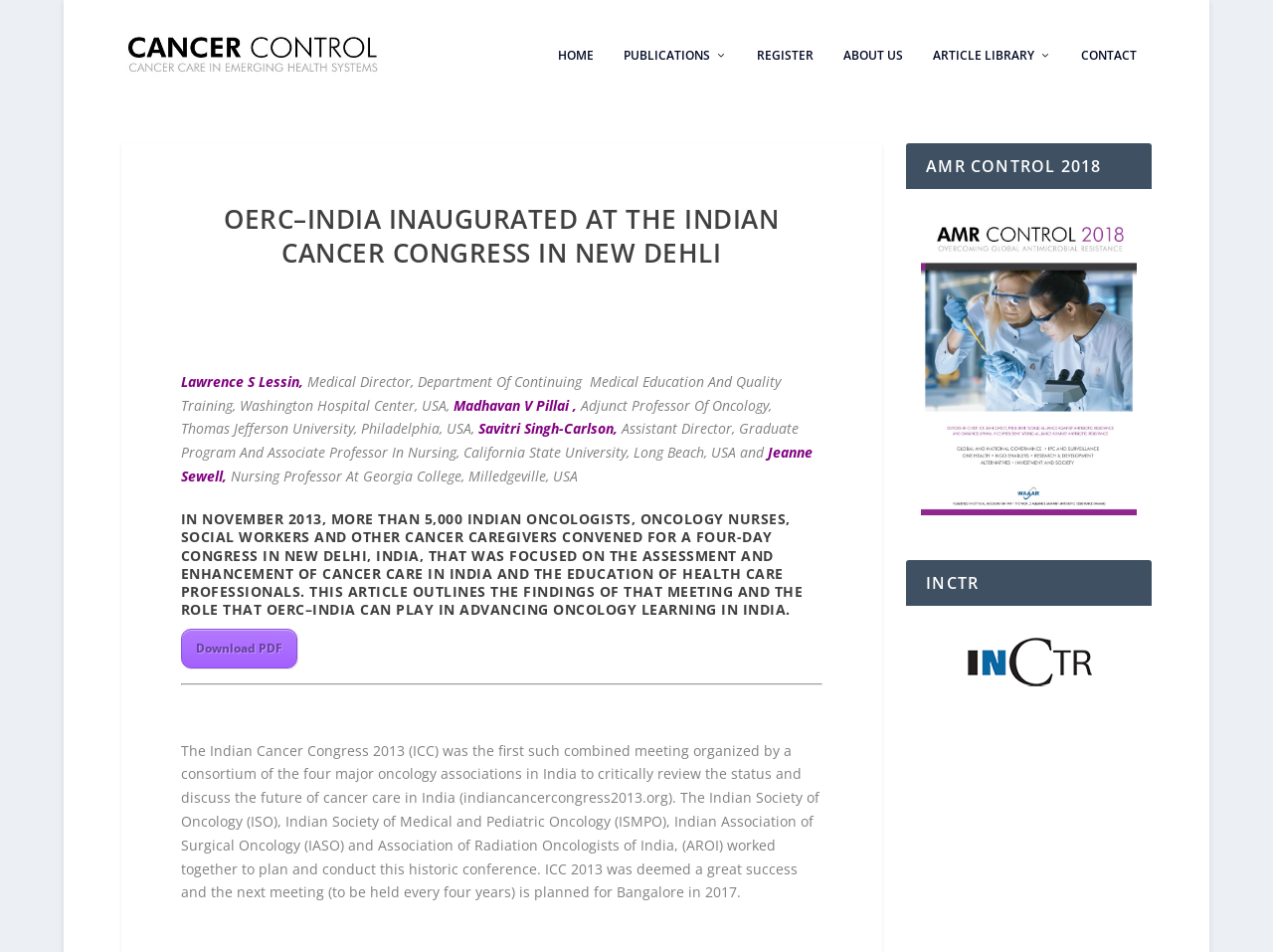Determine the coordinates of the bounding box for the clickable area needed to execute this instruction: "Read the ARTICLE LIBRARY".

[0.733, 0.044, 0.826, 0.109]